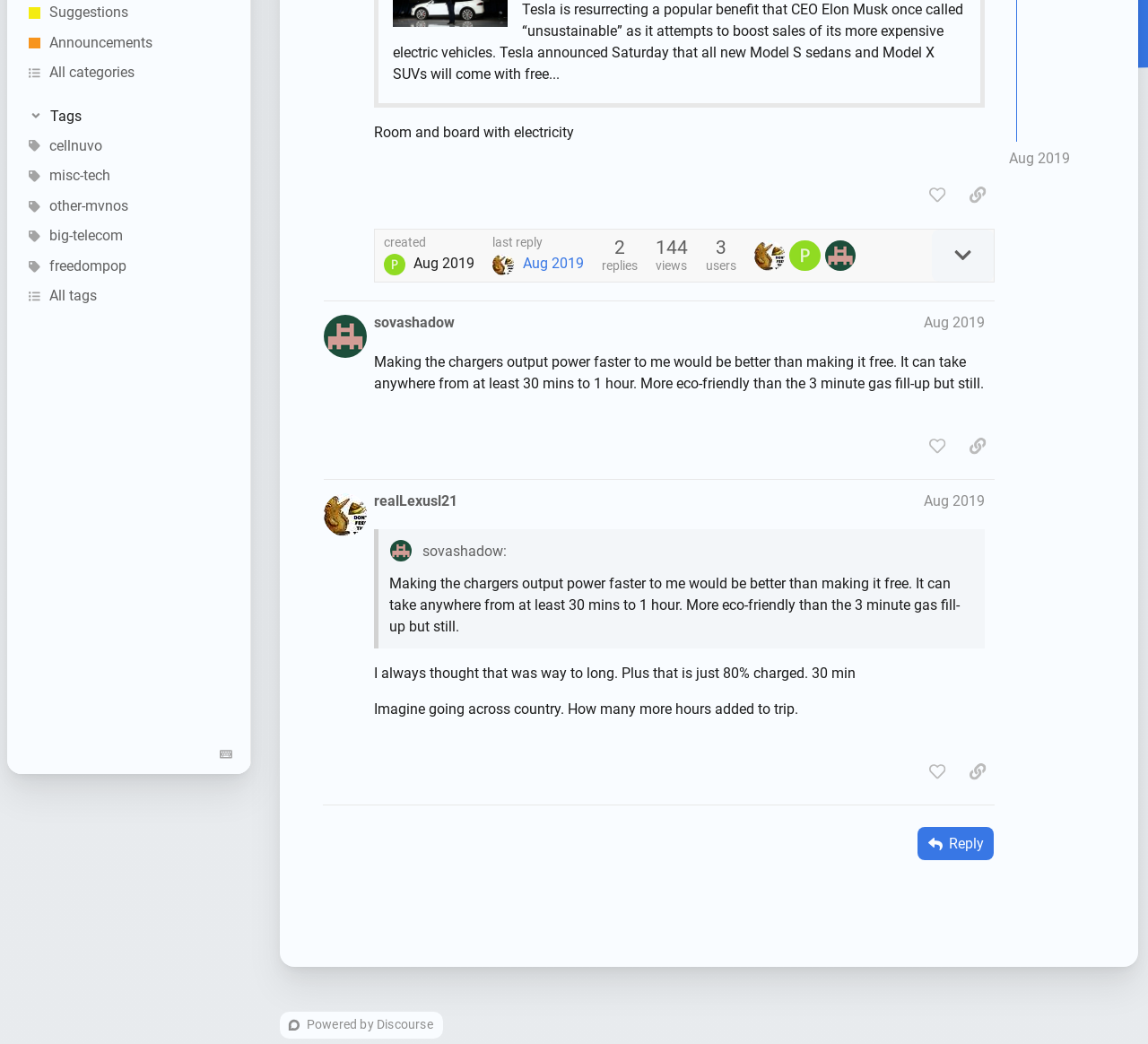Determine the bounding box coordinates of the UI element that matches the following description: "Painting & Wallpaper". The coordinates should be four float numbers between 0 and 1 in the format [left, top, right, bottom].

None